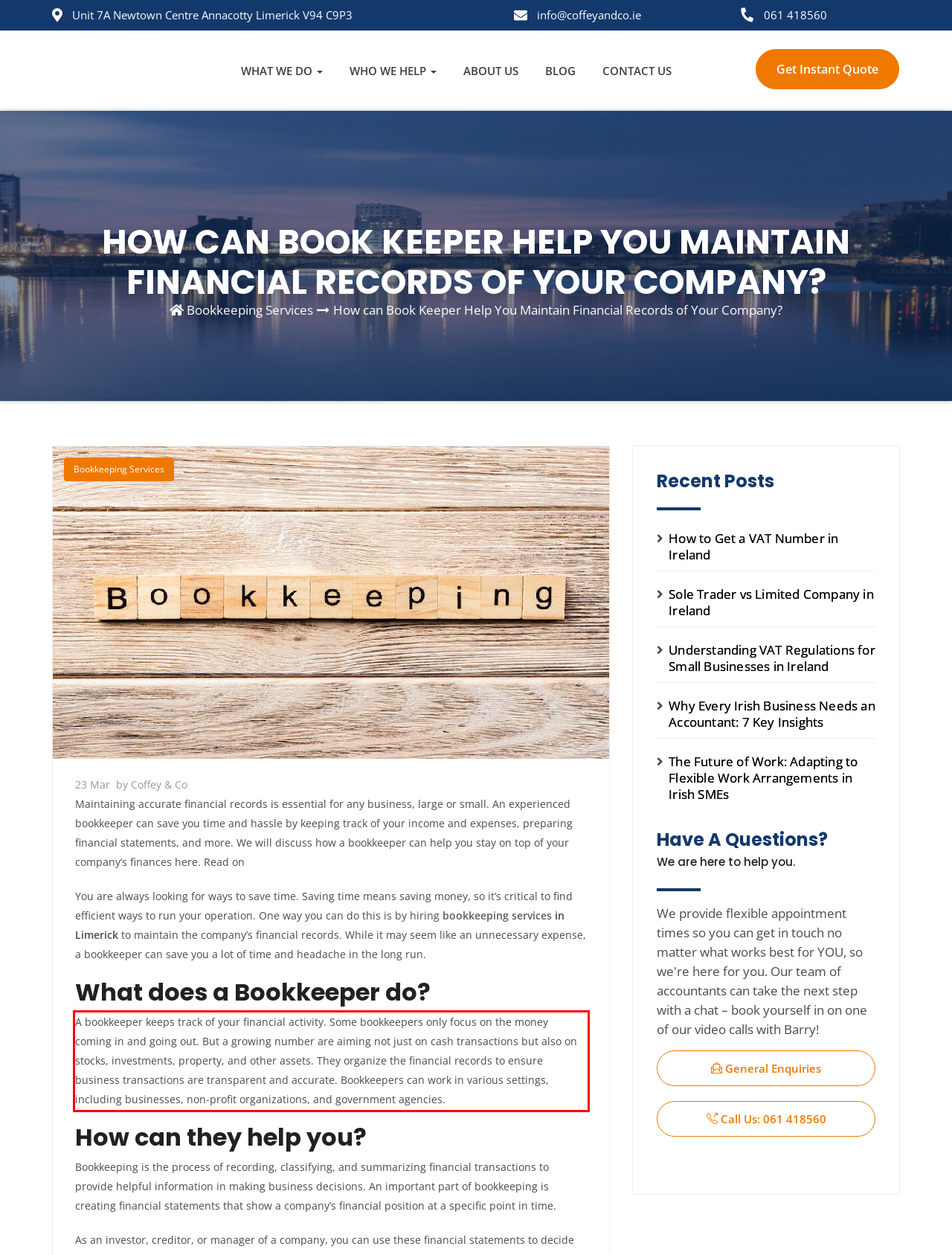Examine the webpage screenshot and use OCR to obtain the text inside the red bounding box.

A bookkeeper keeps track of your financial activity. Some bookkeepers only focus on the money coming in and going out. But a growing number are aiming not just on cash transactions but also on stocks, investments, property, and other assets. They organize the financial records to ensure business transactions are transparent and accurate. Bookkeepers can work in various settings, including businesses, non-profit organizations, and government agencies.